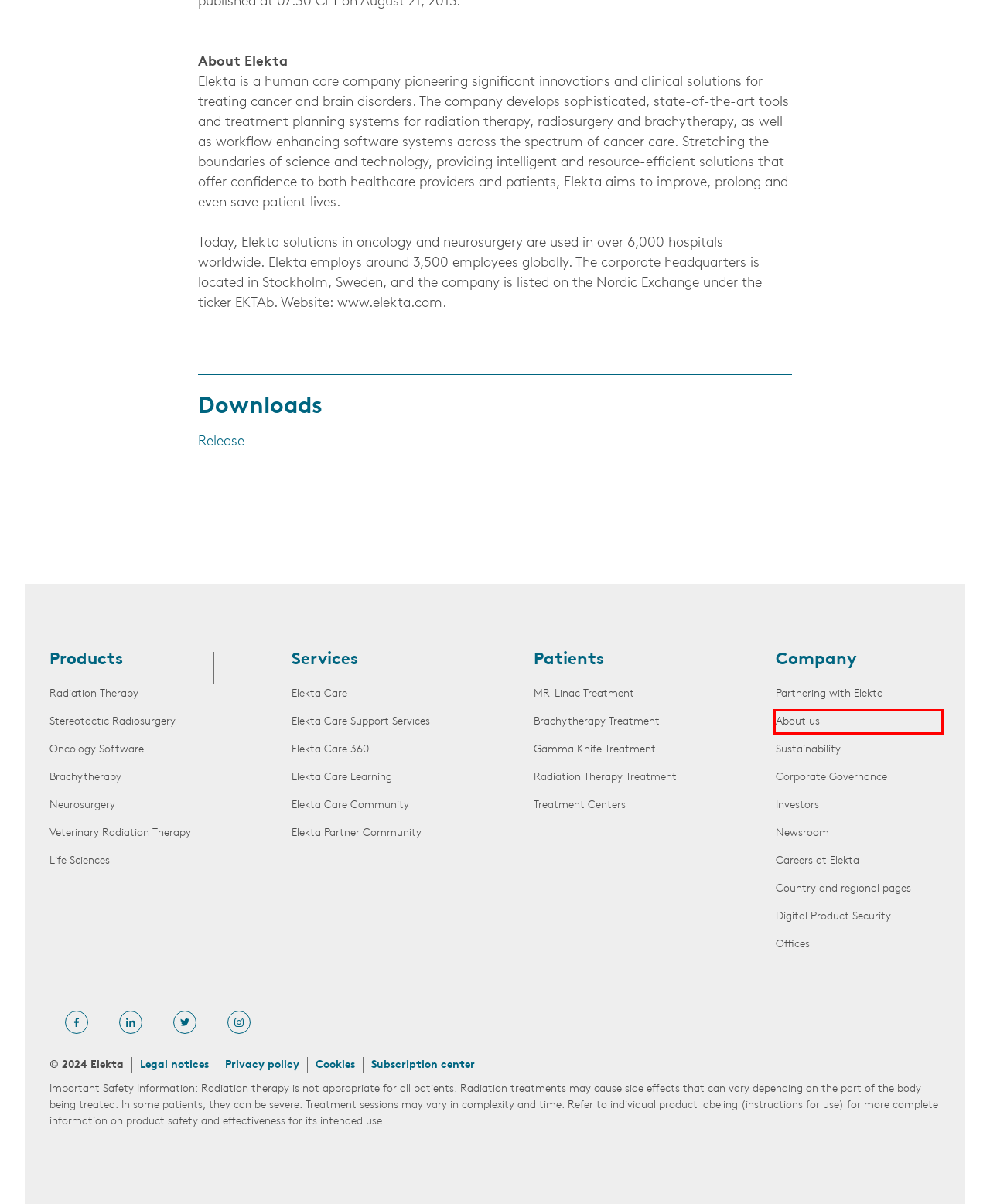You have been given a screenshot of a webpage with a red bounding box around a UI element. Select the most appropriate webpage description for the new webpage that appears after clicking the element within the red bounding box. The choices are:
A. Sustainability Commitment & Responsibility | Company | Elekta
B. Elekta ONE | Software for Radiation Therapy | Elekta
C. Gamma Knife® Surgery | Radiotherapy | Patients | Elekta
D. Elekta Care Community | 24/7 Secure Self-Help Portal | Elekta
E. Veterinary Radiation Therapy | Animal Cancer Care | Elekta
F. Stereotactic Radiosurgery | Products | Cancer Care | Elekta
G. About Elekta | Precision Radiation Medicine | Elekta
H. Products | Innovative Cancer Care & Treatment | Elekta

G